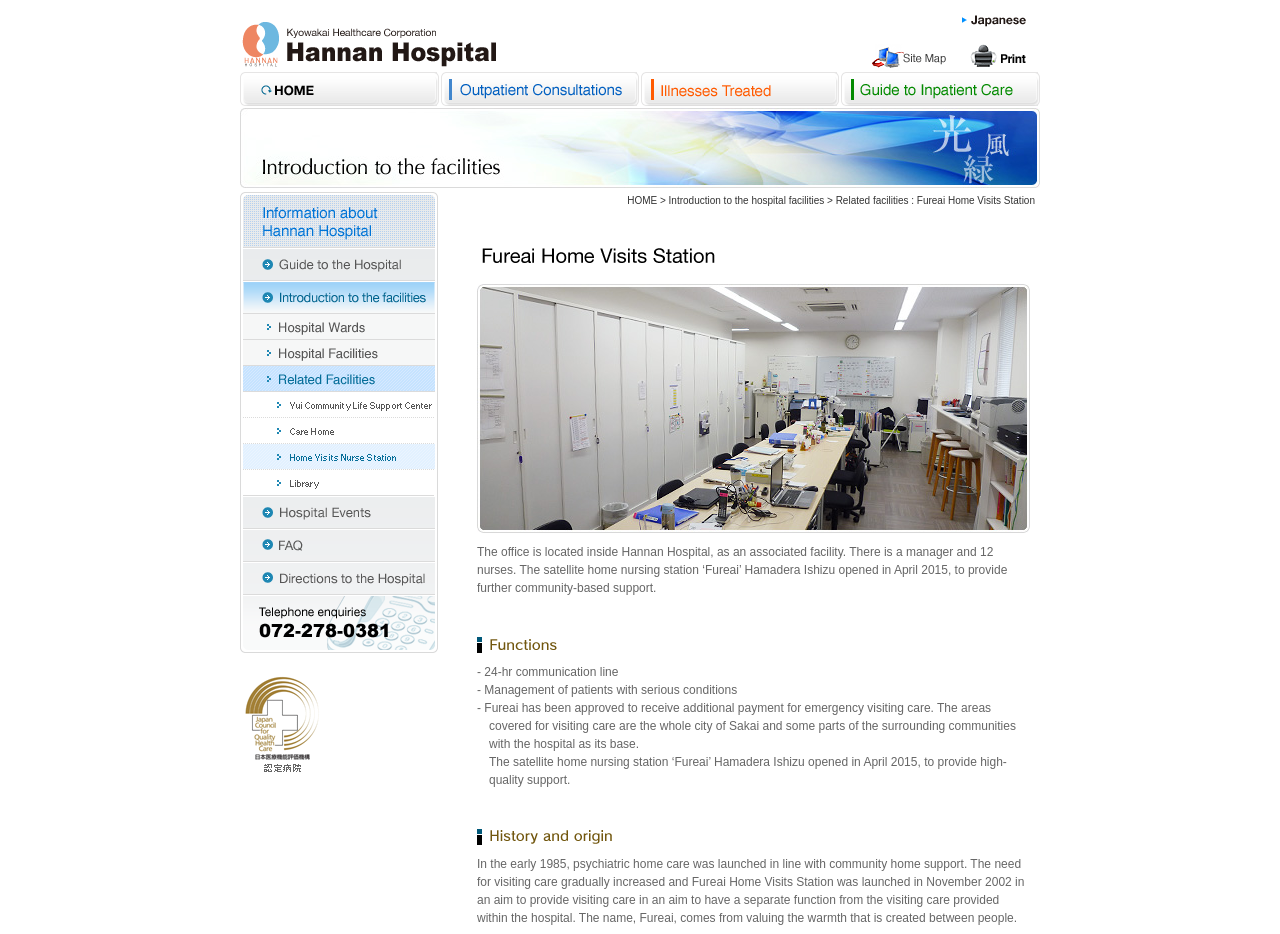Locate and extract the headline of this webpage.

Kyouwakai Healthcare Corporation Hannan Hospital